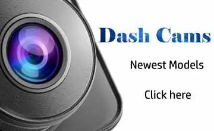Generate a detailed explanation of the scene depicted in the image.

The image prominently features a sleek dash cam lens, showcasing its vibrant purple and blue lens reflections, which signifies its advanced technology. Accompanying the image are two text elements: "Dash Cams" in a bold, eye-catching style, indicating the main focus of the content, and "Newest Models" along with a call to action, "Click here," inviting viewers to explore the latest offerings in dash camera technology. This image is likely intended to attract potential buyers looking for reliable and modern dash cam solutions for their vehicles.